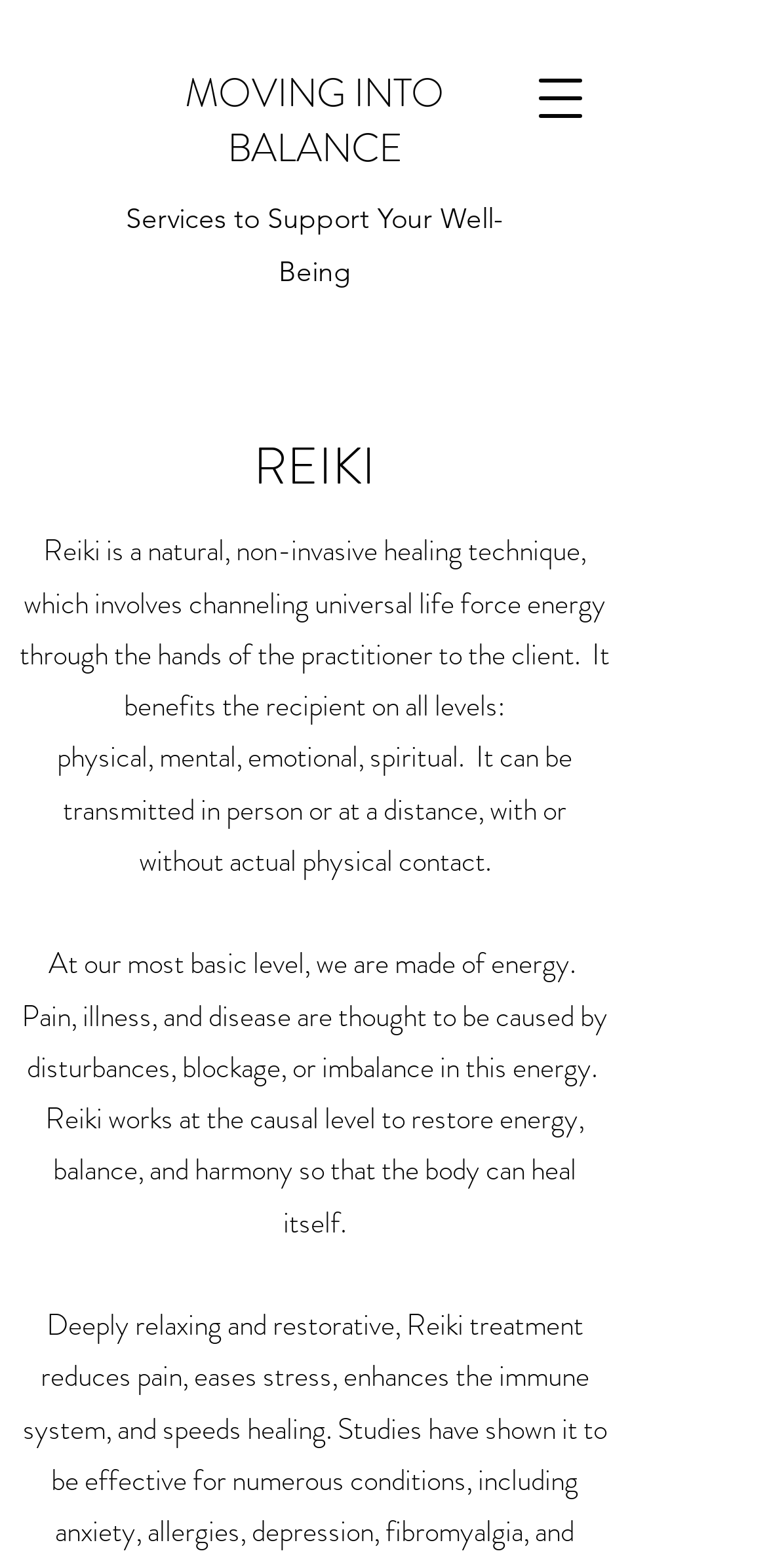Offer a meticulous caption that includes all visible features of the webpage.

The webpage is about Reiki, a natural healing technique. At the top, there is a navigation menu button on the right side, which can be opened to access more options. Below the navigation button, the title "MOVING INTO BALANCE" is prominently displayed. 

Underneath the title, there is a section with the heading "Services to Support Your Well-Being". Within this section, the main content about Reiki is presented. The heading "REIKI" is displayed in a larger font, followed by a paragraph of text that explains what Reiki is and its benefits. This text is divided into two parts, with the first part describing Reiki as a natural, non-invasive healing technique that channels universal life force energy, and the second part listing the levels on which it benefits the recipient, namely physical, mental, emotional, and spiritual.

Below this text, there are two more paragraphs that provide additional information about Reiki. The first paragraph explains that we are made of energy and that disturbances in this energy can cause pain, illness, and disease. The second paragraph describes how Reiki works to restore energy, balance, and harmony, allowing the body to heal itself.